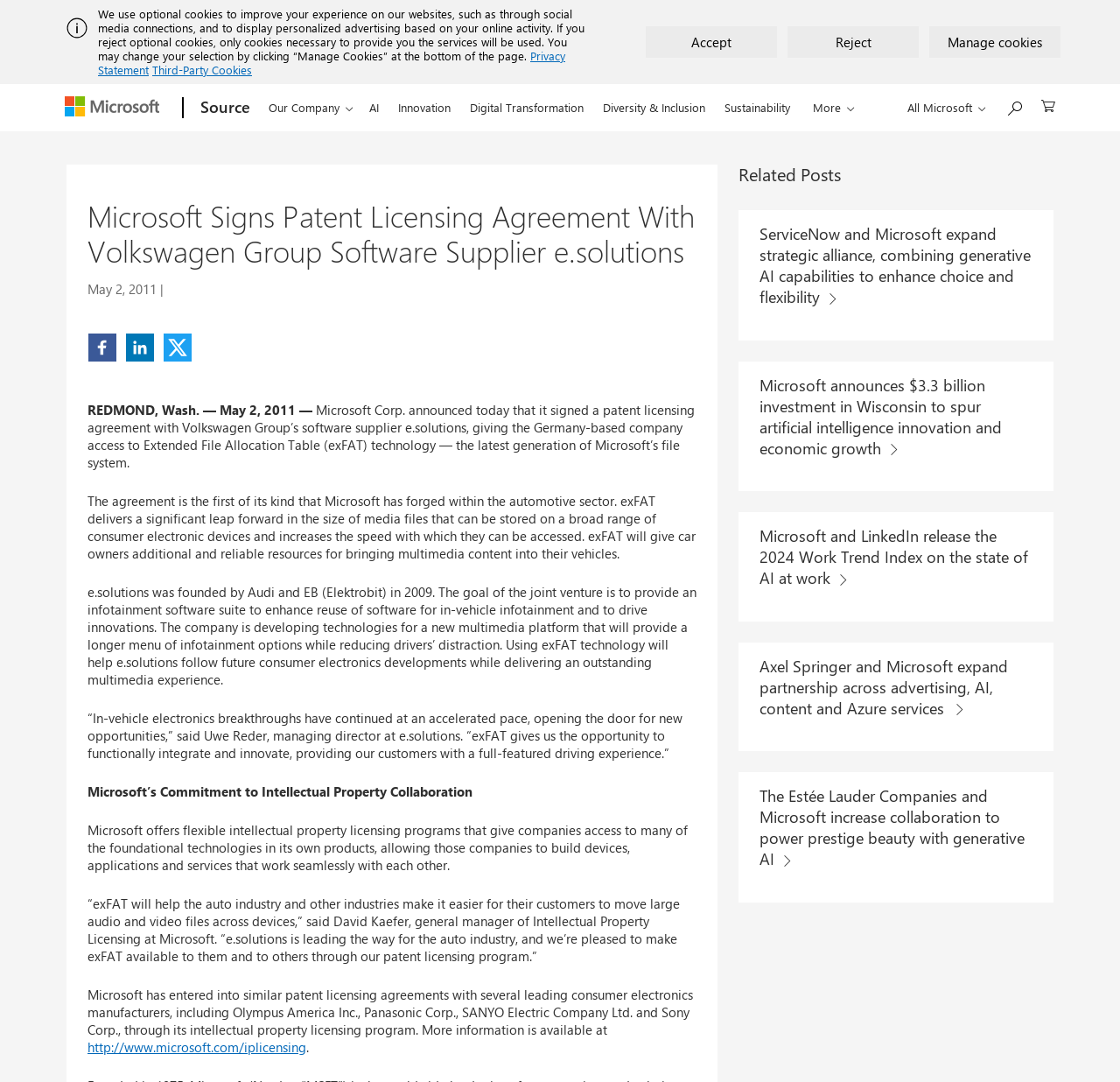Using the elements shown in the image, answer the question comprehensively: What is the company that signed a patent licensing agreement with Microsoft?

I found this answer by reading the first paragraph of the article, which states that 'Microsoft Corp. announced today that it signed a patent licensing agreement with Volkswagen Group’s software supplier e.solutions...'.